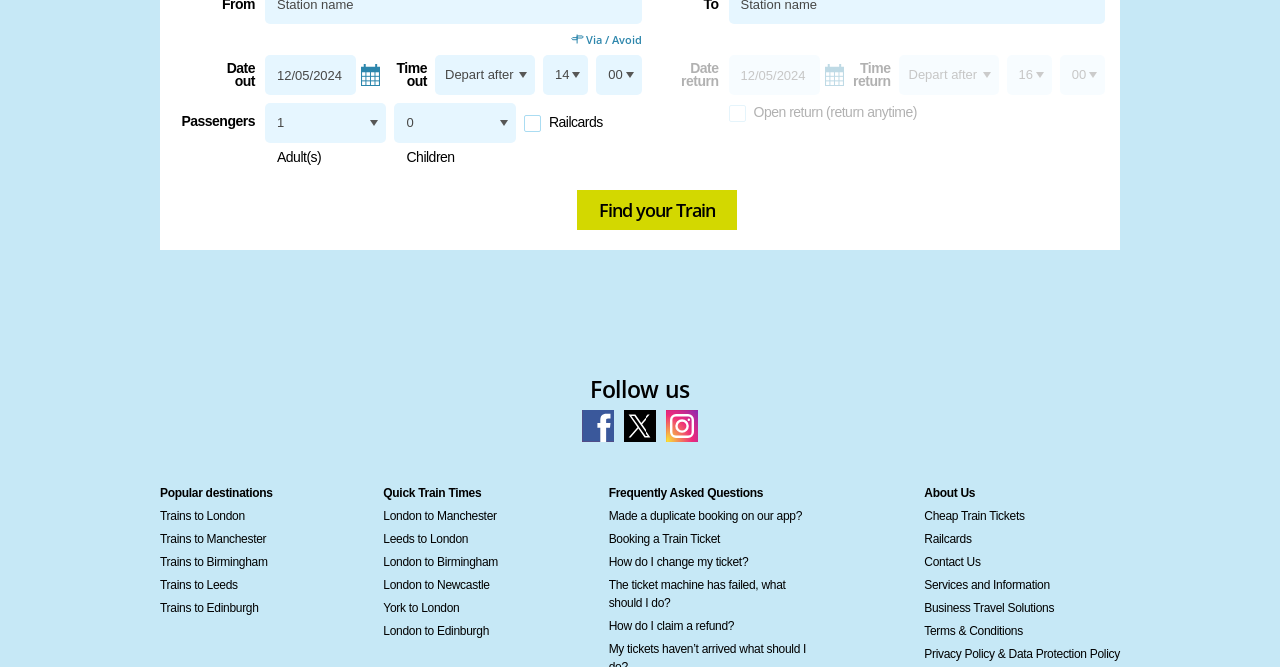Locate the bounding box coordinates of the clickable element to fulfill the following instruction: "Login or Register". Provide the coordinates as four float numbers between 0 and 1 in the format [left, top, right, bottom].

None